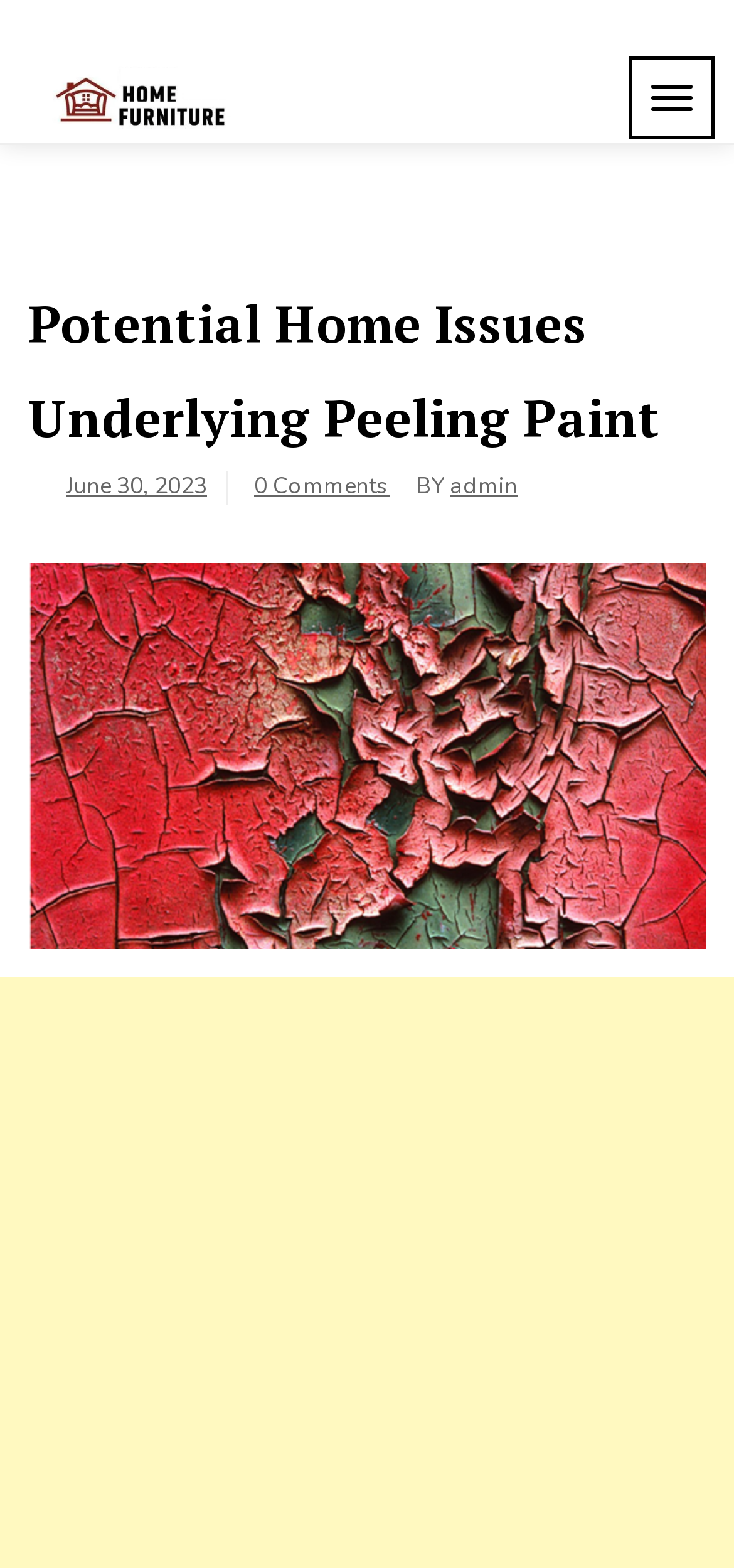What is the title or heading displayed on the webpage?

Potential Home Issues Underlying Peeling Paint